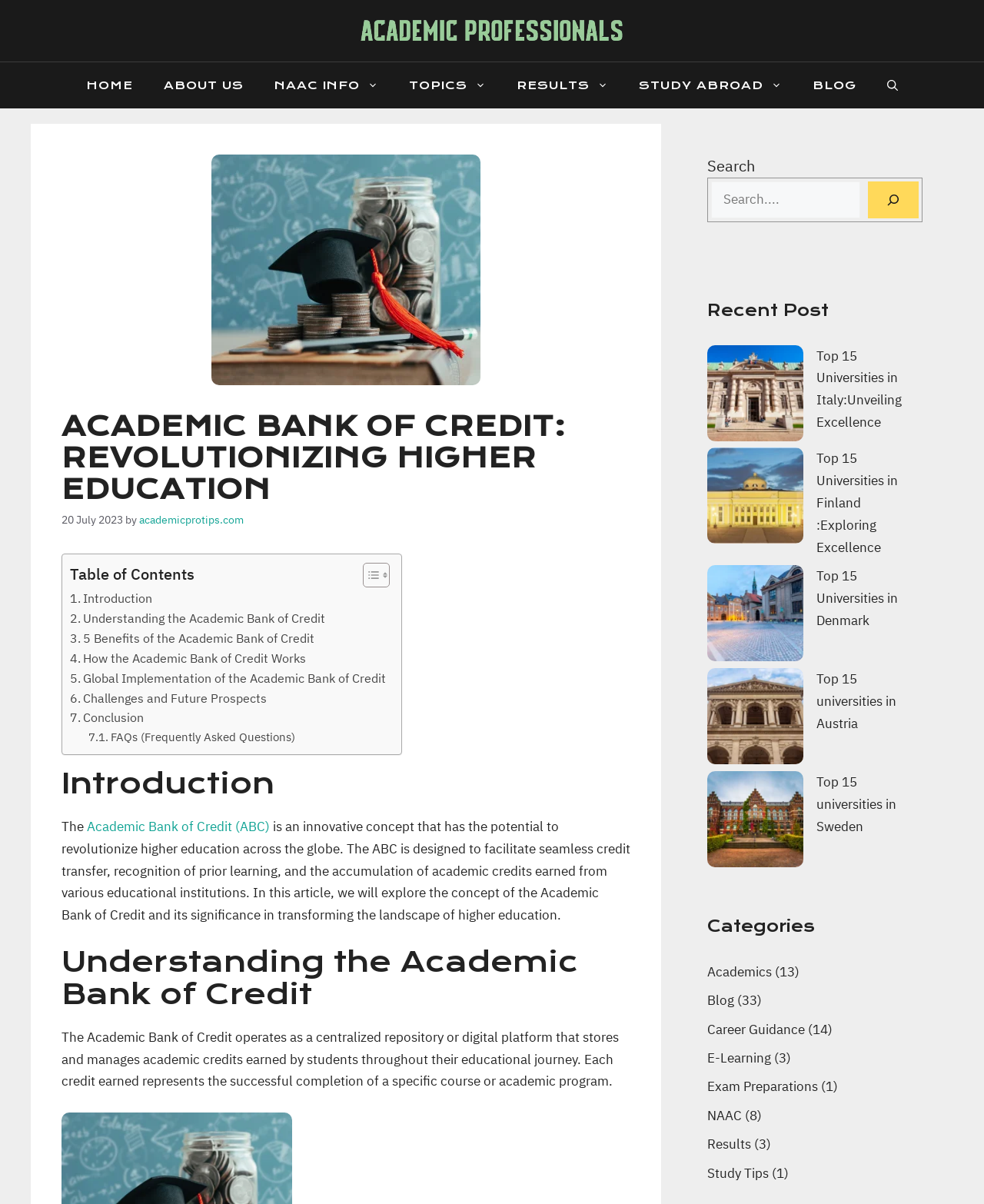Locate the bounding box coordinates of the element's region that should be clicked to carry out the following instruction: "Click on the 'HOME' link". The coordinates need to be four float numbers between 0 and 1, i.e., [left, top, right, bottom].

[0.072, 0.052, 0.151, 0.09]